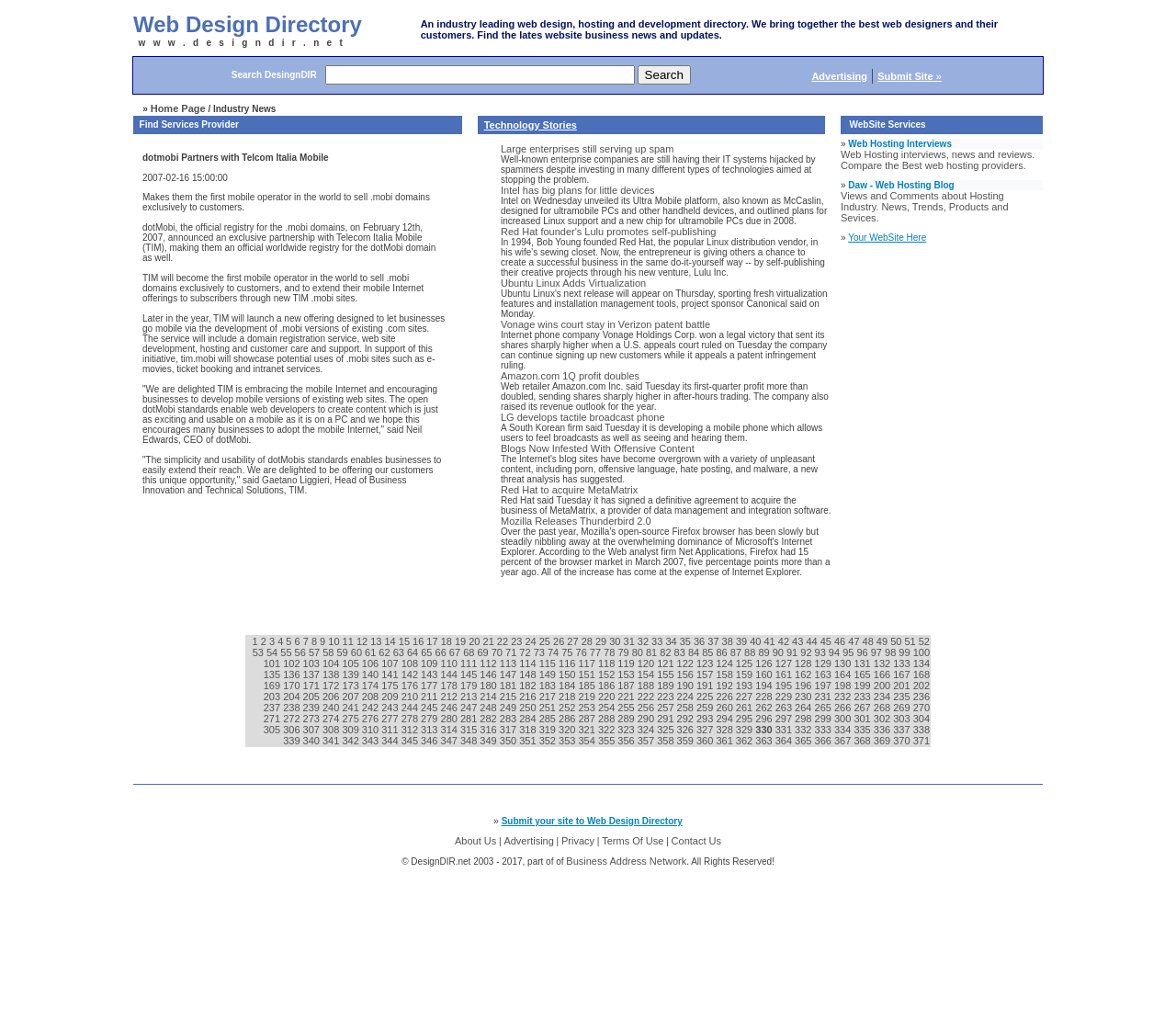Please reply to the following question using a single word or phrase: 
What is the name of the web design directory?

DesignDir.net